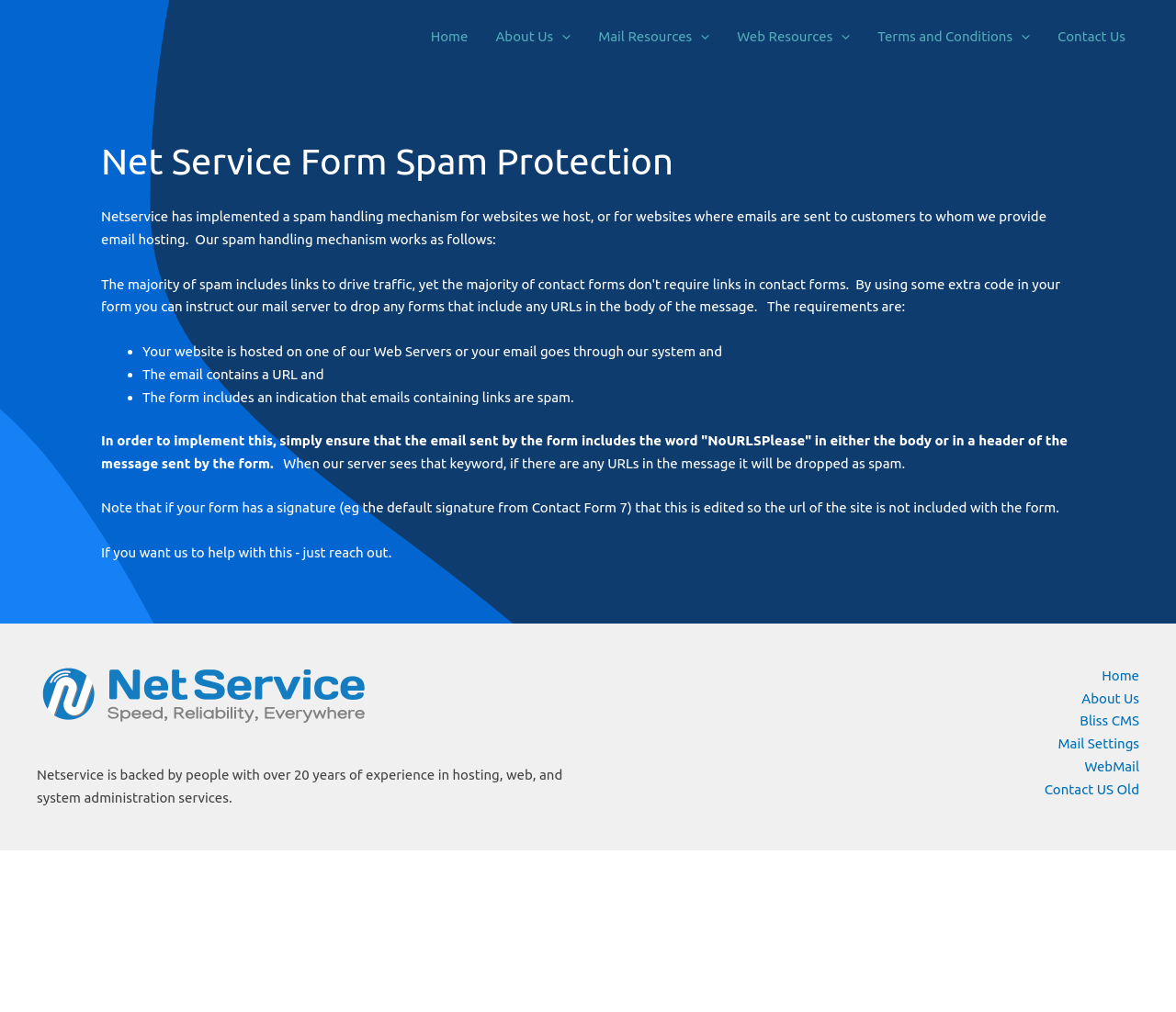Identify the bounding box coordinates of the part that should be clicked to carry out this instruction: "Toggle Terms and Conditions Menu".

[0.735, 0.005, 0.888, 0.068]